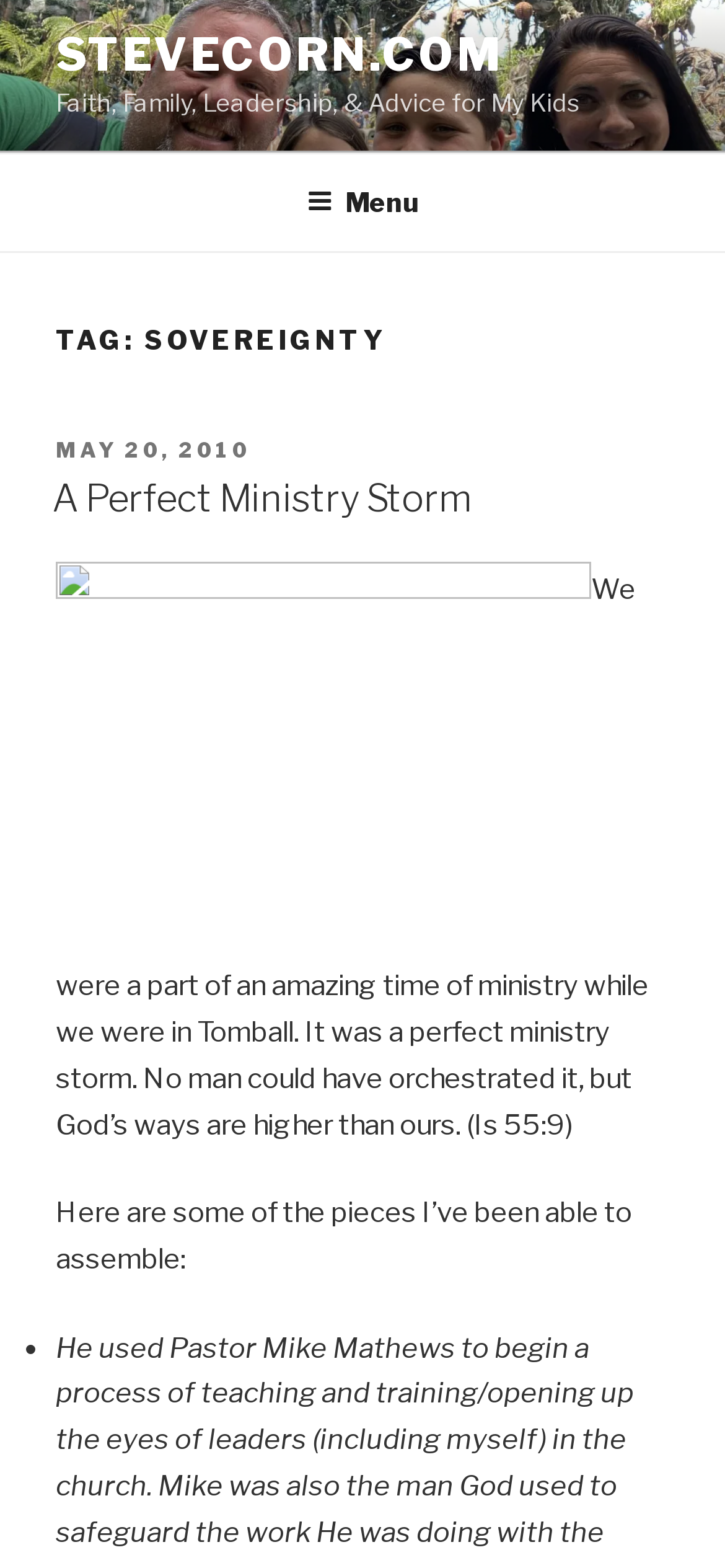Explain the webpage's design and content in an elaborate manner.

The webpage appears to be a blog post or article about sovereignty, with the title "TAG: SOVEREIGNTY" prominently displayed near the top of the page. Below the title, there is a header section that contains the text "POSTED ON" followed by a link to the date "MAY 20, 2010". 

To the left of the title, there is a navigation menu labeled "Top Menu" with a button to expand or collapse it. Above the navigation menu, there is a link to the website's homepage, "STEVECORN.COM", and a brief description of the website's content, "Faith, Family, Leadership, & Advice for My Kids".

The main content of the page is a blog post titled "A Perfect Ministry Storm", which is a reflection on the author's experience of being part of an amazing time of ministry. The post is divided into paragraphs, with the first paragraph describing the experience and the second paragraph introducing a list of points, marked by bullet points, that the author has assembled.